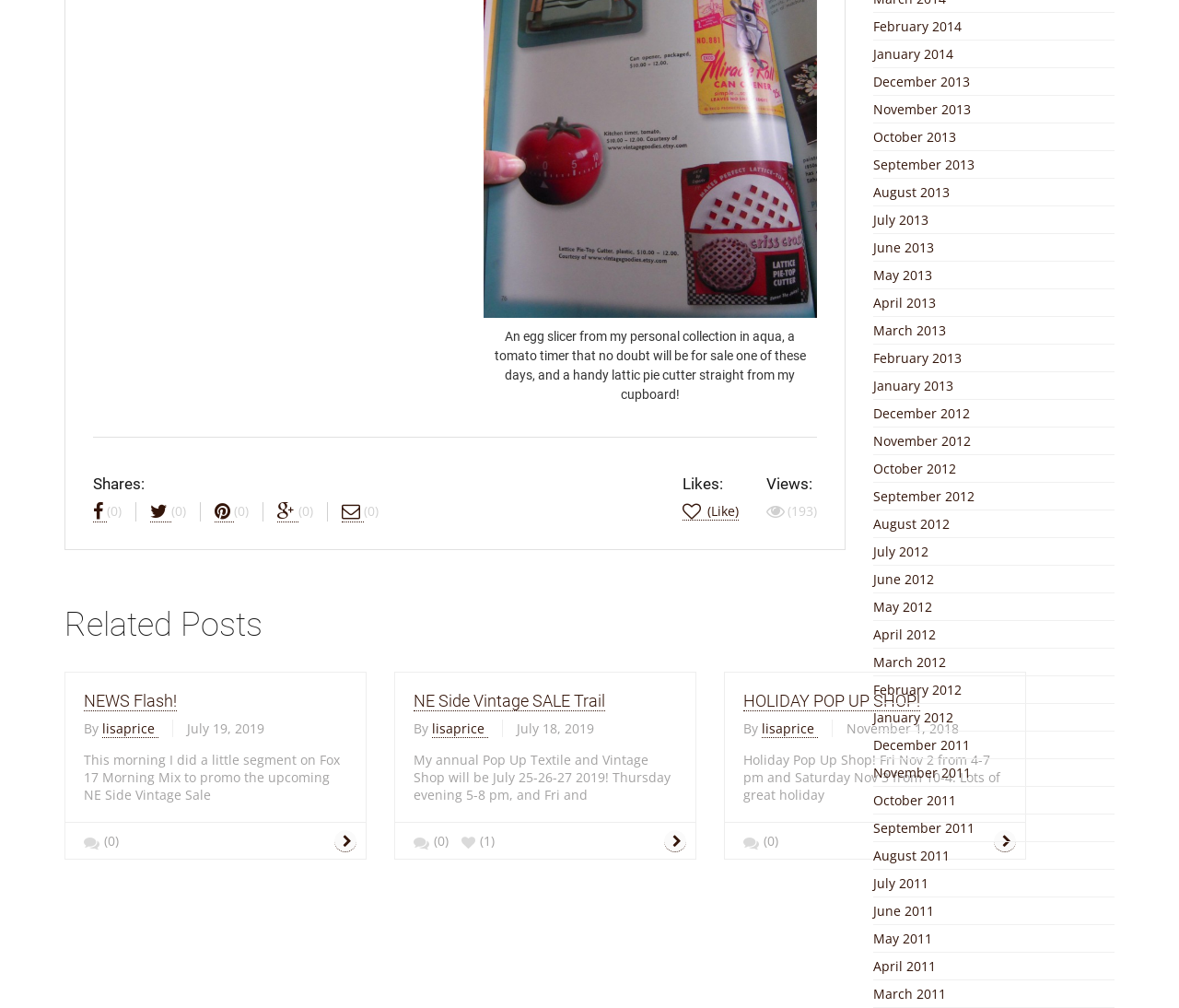Please find the bounding box coordinates (top-left x, top-left y, bottom-right x, bottom-right y) in the screenshot for the UI element described as follows: February 2013

[0.74, 0.346, 0.815, 0.364]